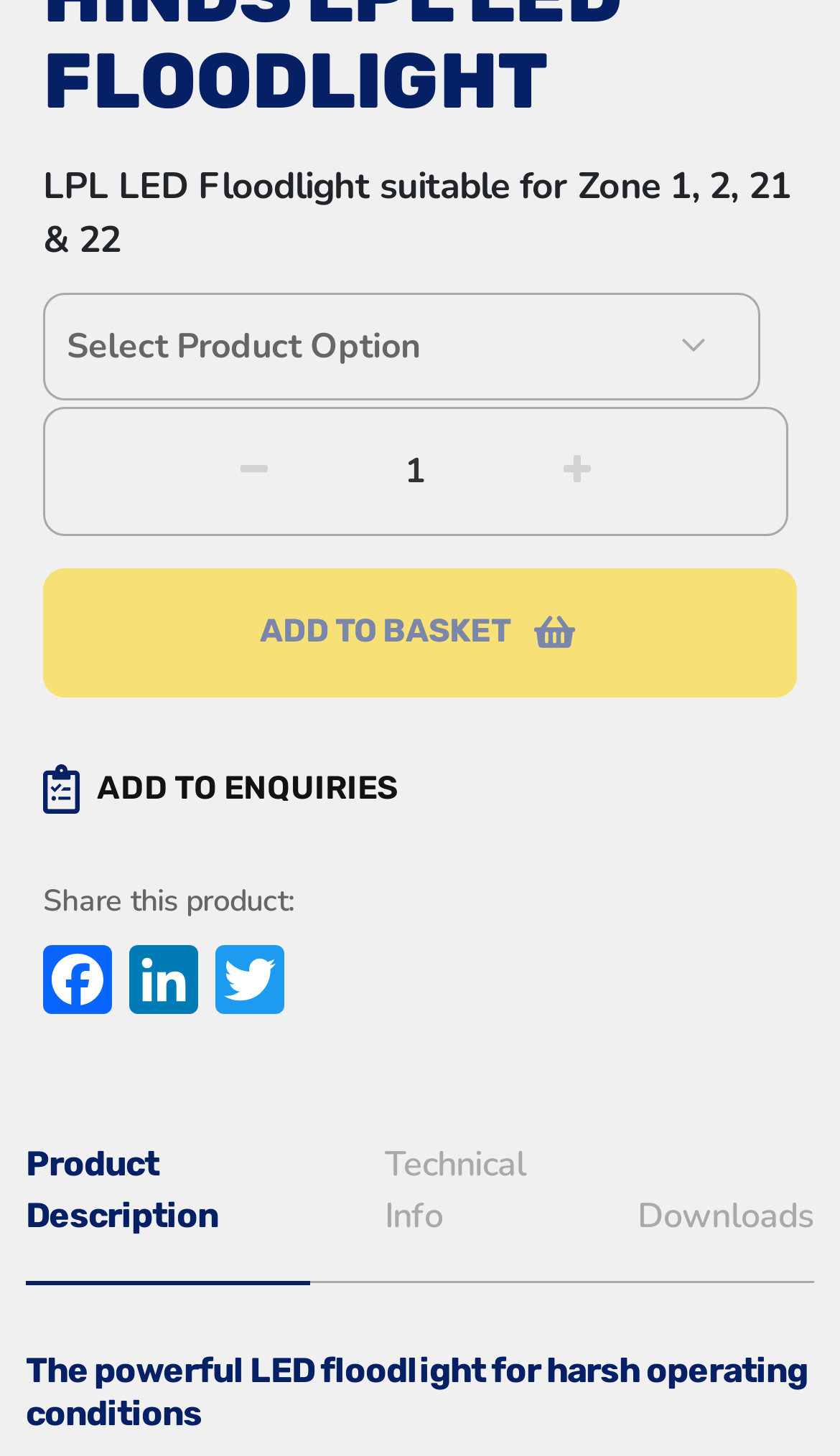Please provide a one-word or phrase answer to the question: 
What are the available tabs on this product page?

3